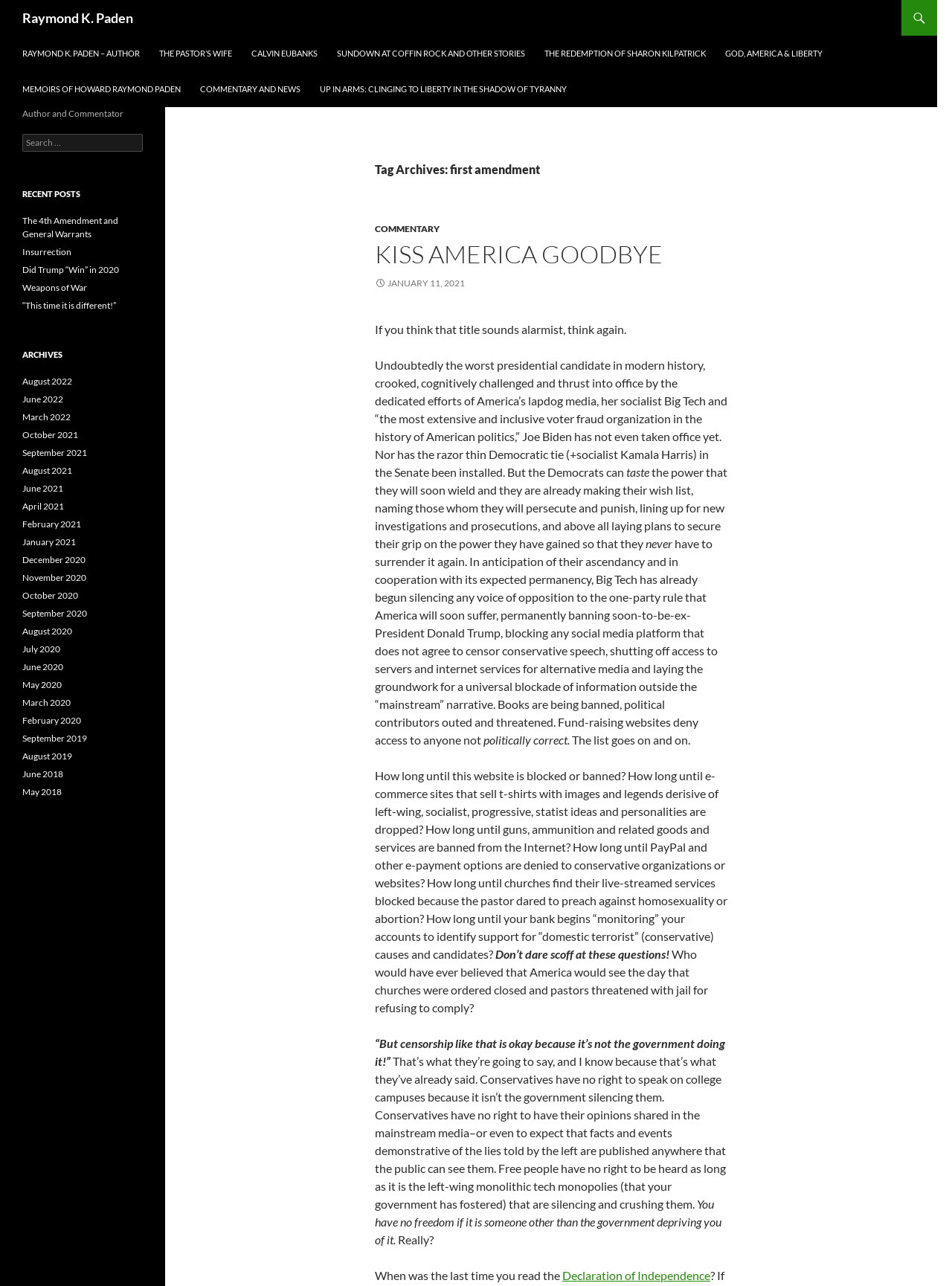Please find the bounding box coordinates of the clickable region needed to complete the following instruction: "Read the Declaration of Independence". The bounding box coordinates must consist of four float numbers between 0 and 1, i.e., [left, top, right, bottom].

[0.591, 0.986, 0.746, 0.997]